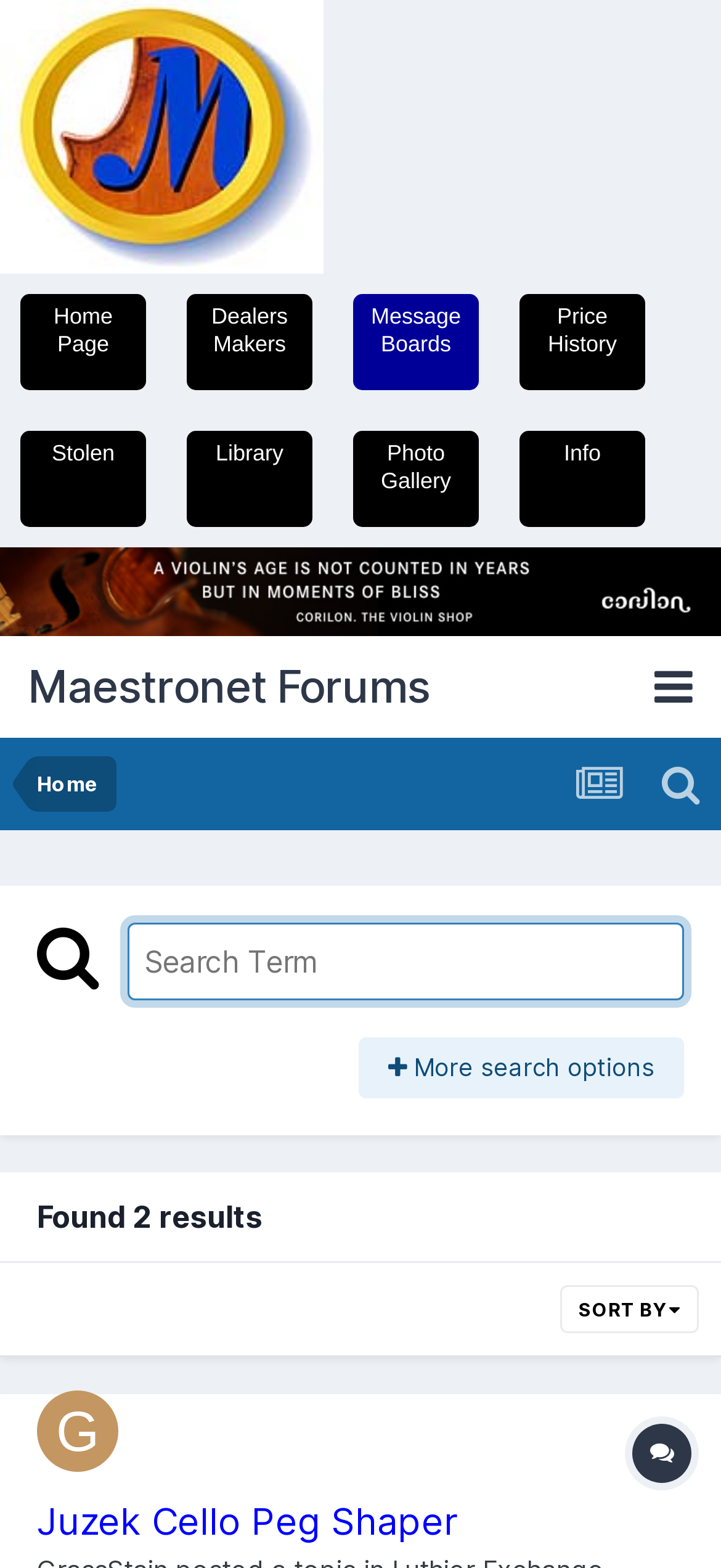Give the bounding box coordinates for this UI element: "Juzek Cello Peg Shaper". The coordinates should be four float numbers between 0 and 1, arranged as [left, top, right, bottom].

[0.051, 0.956, 0.636, 0.984]